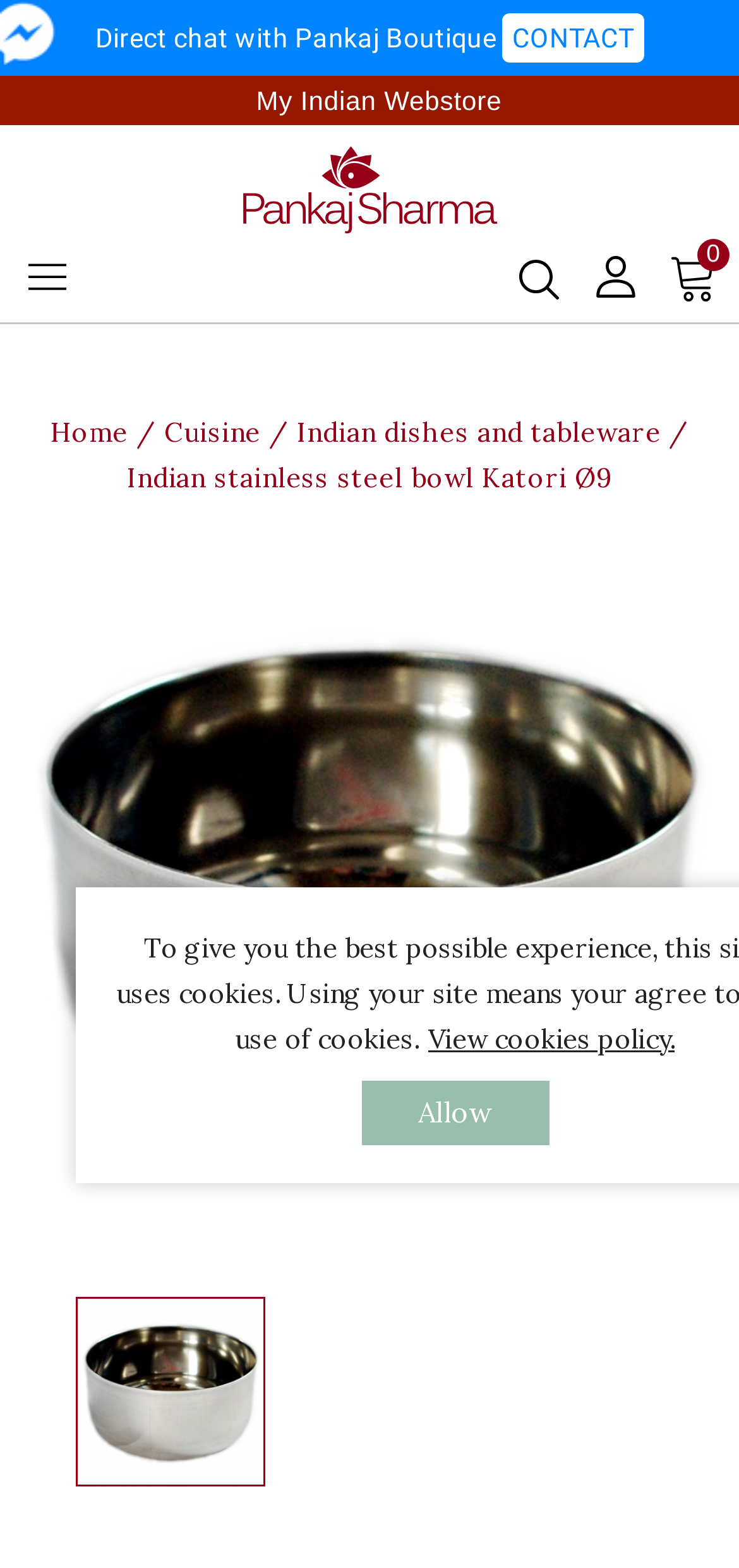Could you identify the text that serves as the heading for this webpage?

Indian Stainless Steel Bowl Katori Ø9